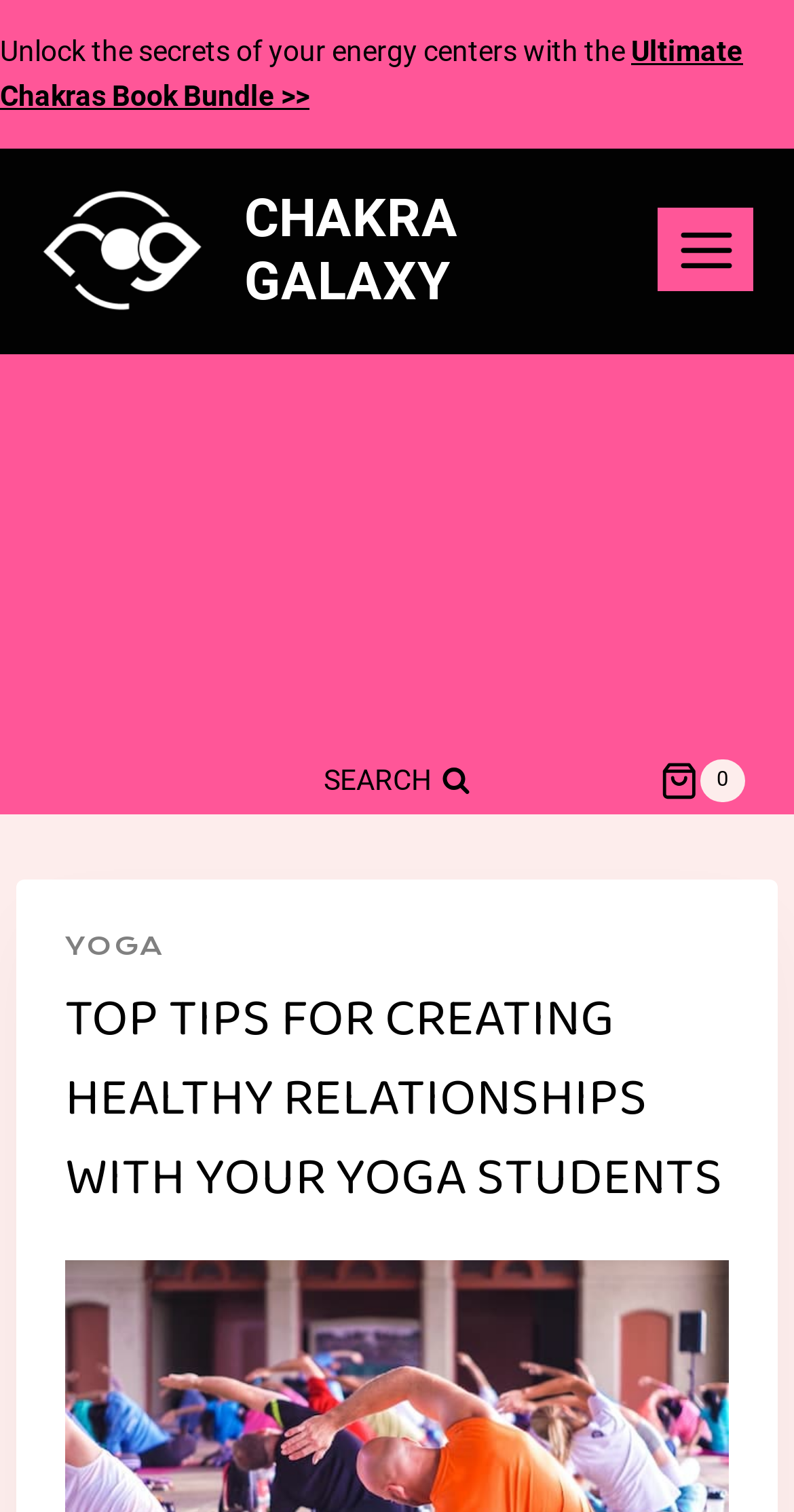Please find and report the primary heading text from the webpage.

TOP TIPS FOR CREATING HEALTHY RELATIONSHIPS WITH YOUR YOGA STUDENTS